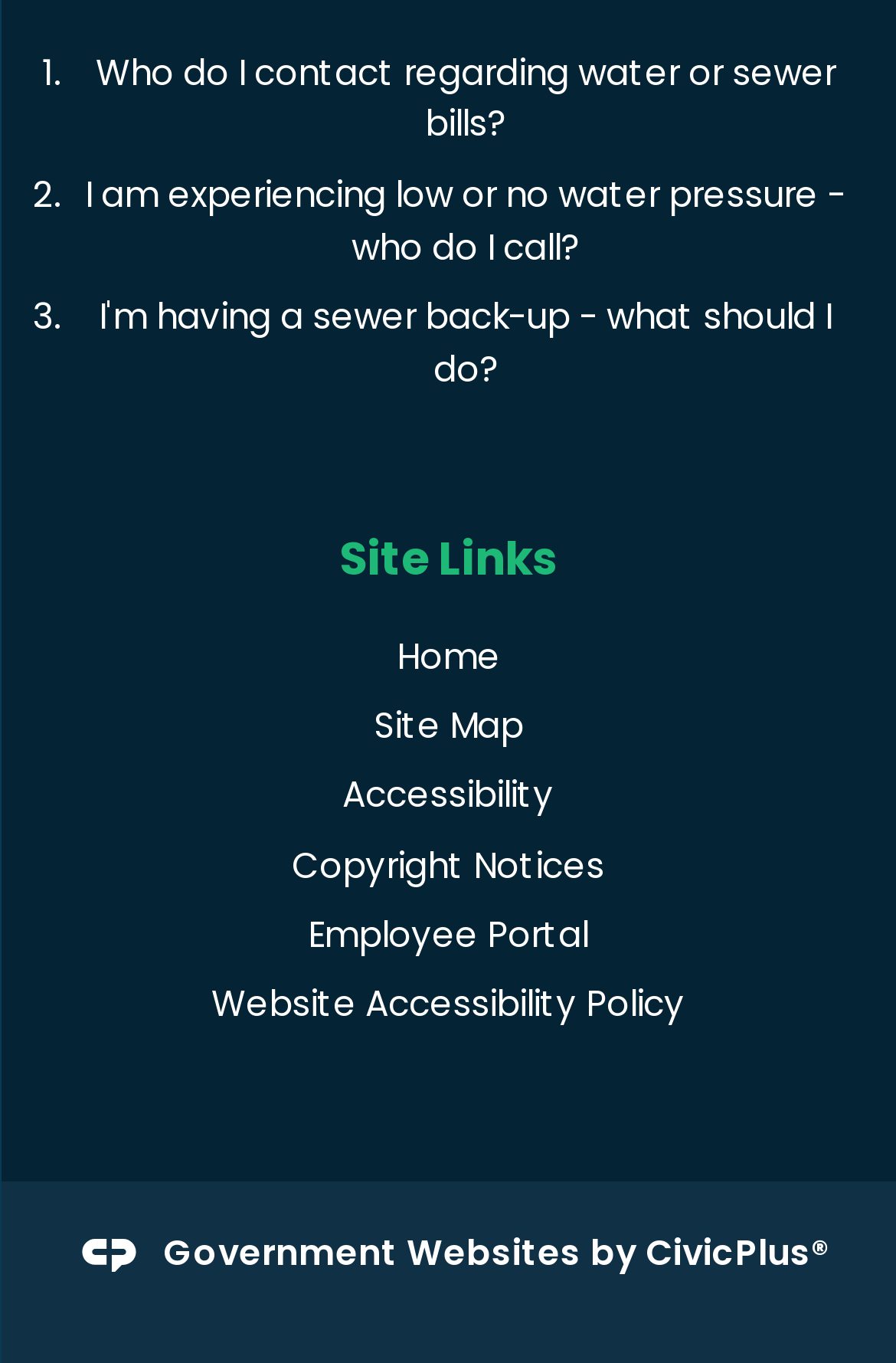What is the first FAQ question?
Please analyze the image and answer the question with as much detail as possible.

The first FAQ question is 'Who do I contact regarding water or sewer bills?' which can be found at the top of the webpage, indicated by the list marker '1.'.